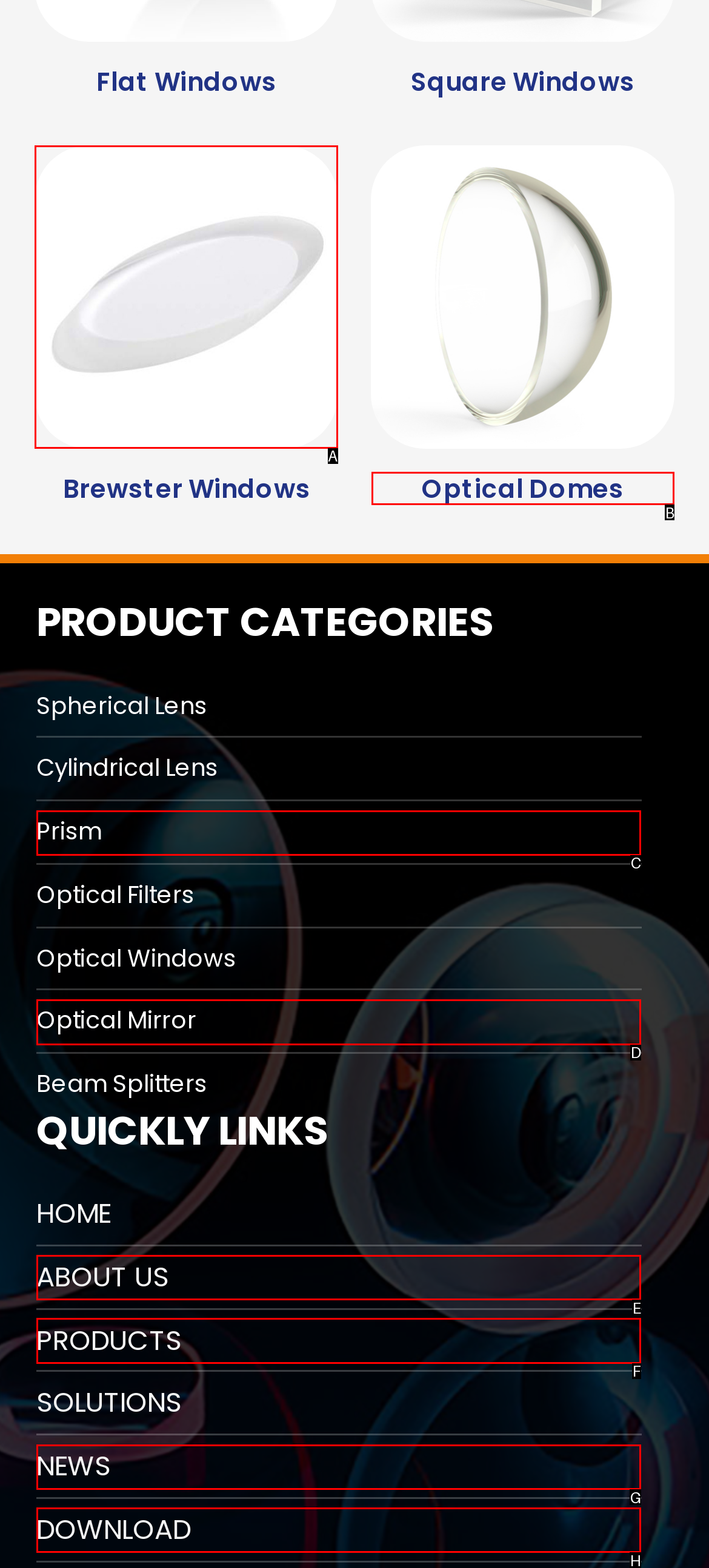Find the appropriate UI element to complete the task: go to Optical Domes. Indicate your choice by providing the letter of the element.

B